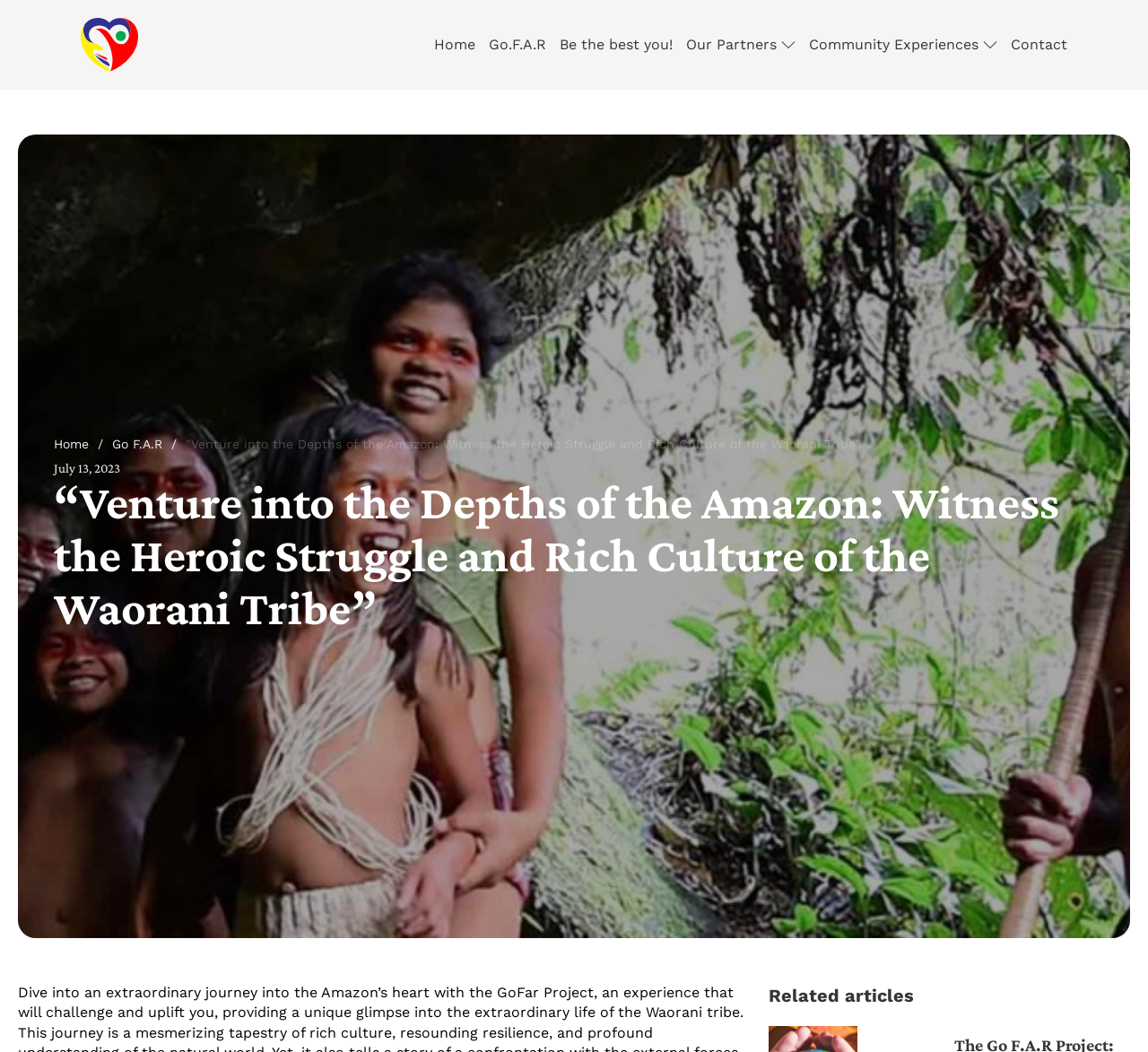Answer the question with a brief word or phrase:
What is the name of the project?

GoFar Project